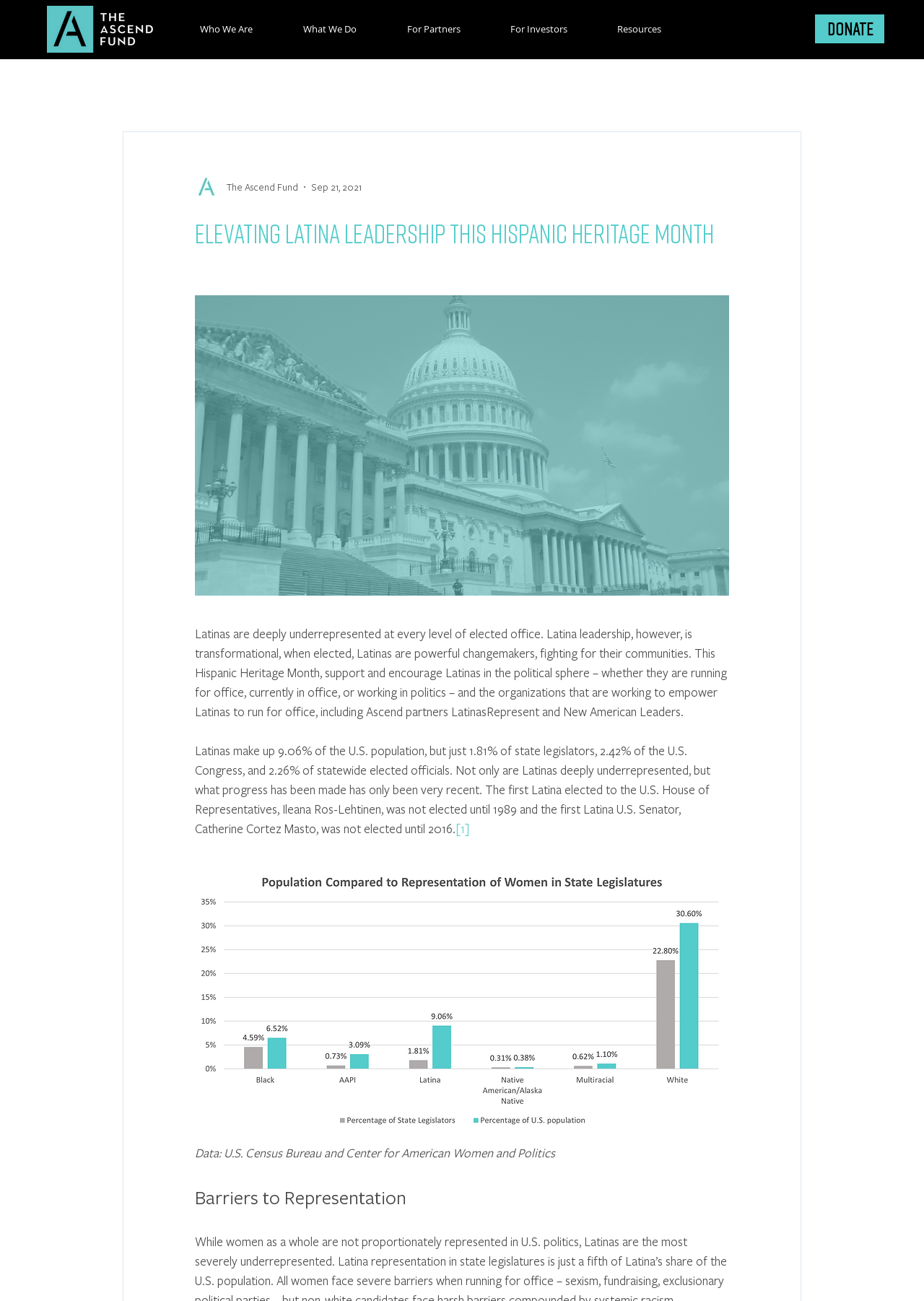Identify the bounding box coordinates necessary to click and complete the given instruction: "Click the button to support Latinas in politics".

[0.211, 0.227, 0.789, 0.458]